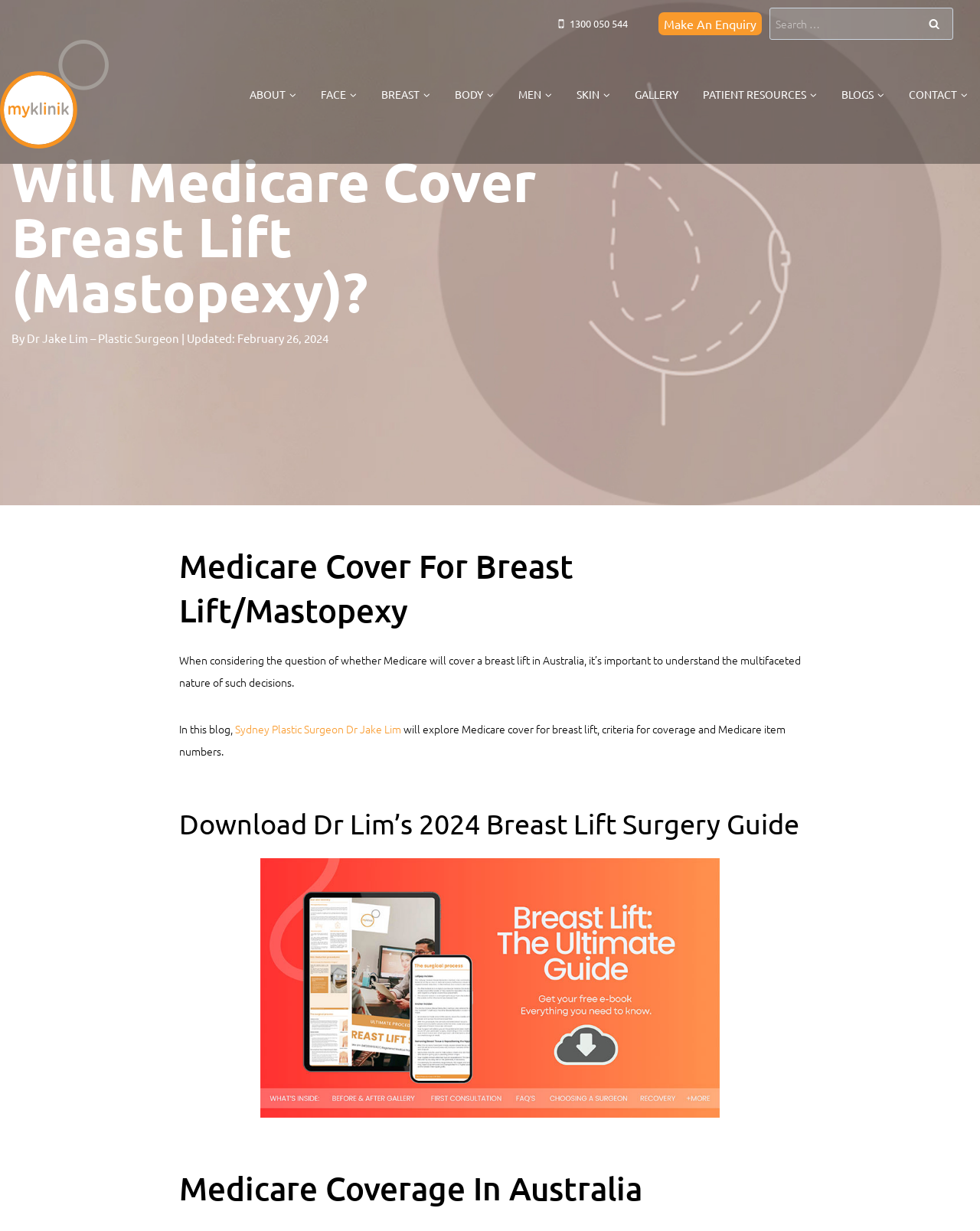What is the phone number to contact Dr Jake Lim?
Please provide a single word or phrase answer based on the image.

1300 050 544